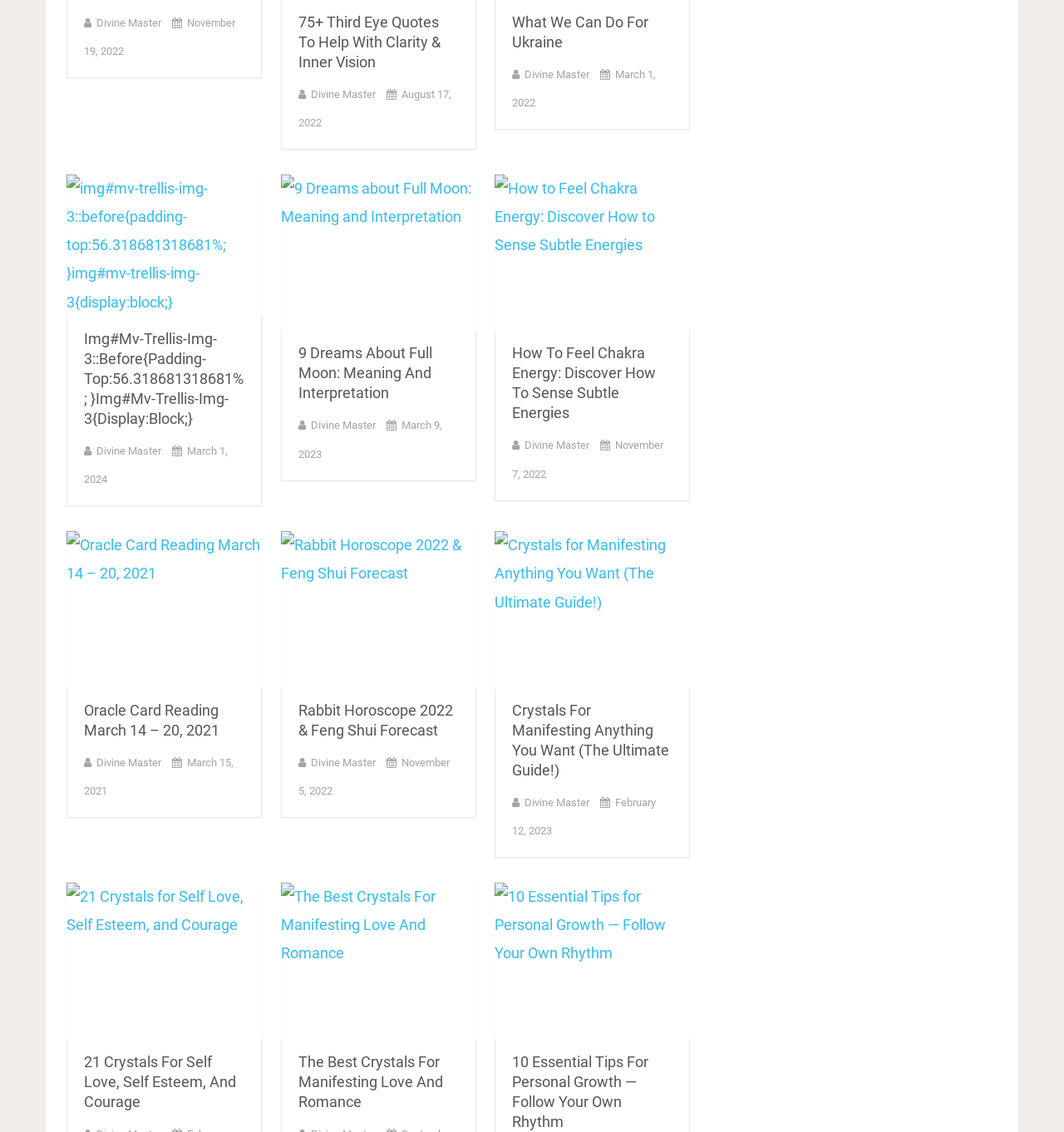Who is the author of the articles? Examine the screenshot and reply using just one word or a brief phrase.

Divine Master